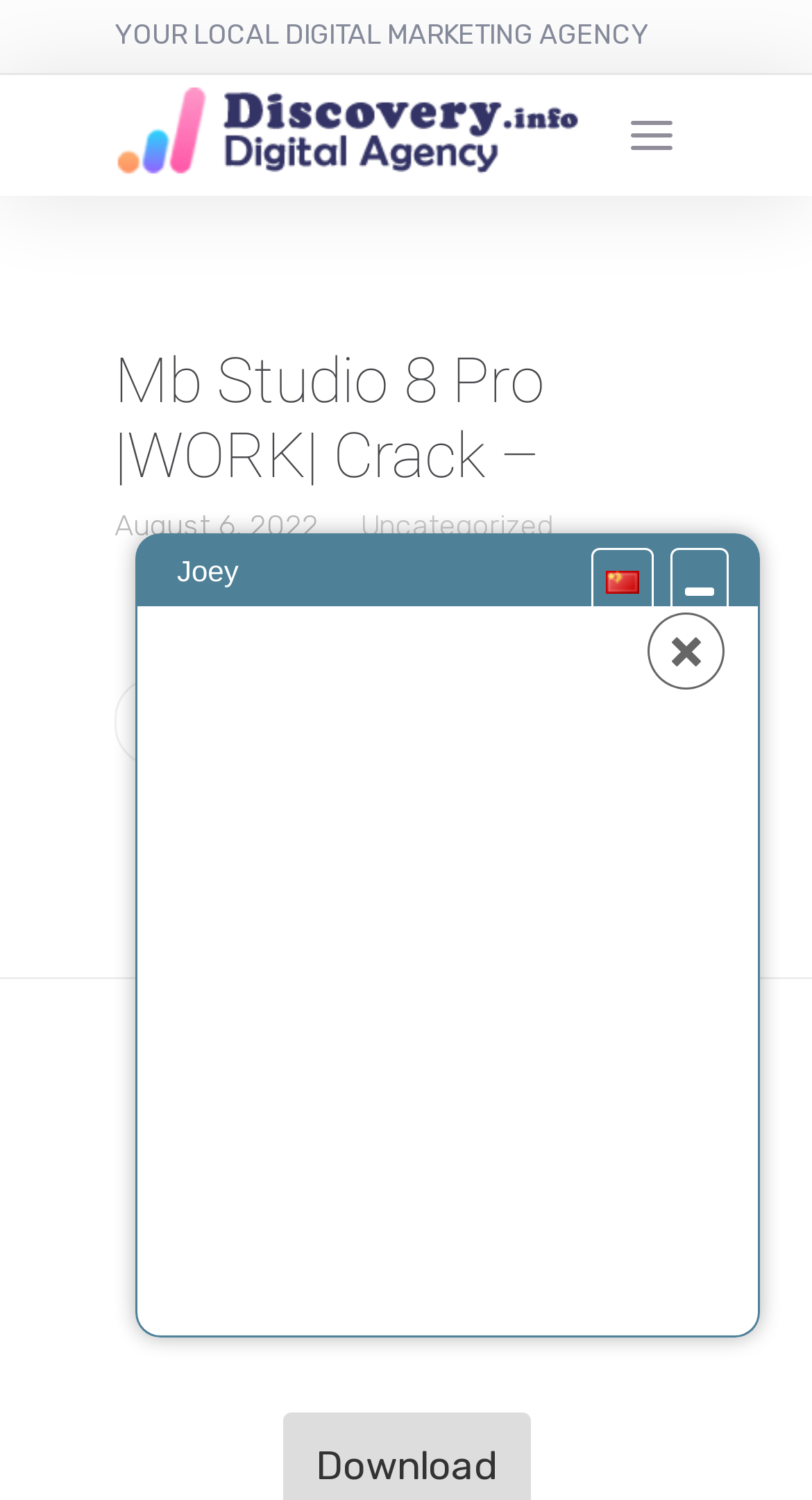Use a single word or phrase to answer this question: 
What is the name of the person mentioned on the webpage?

Joey